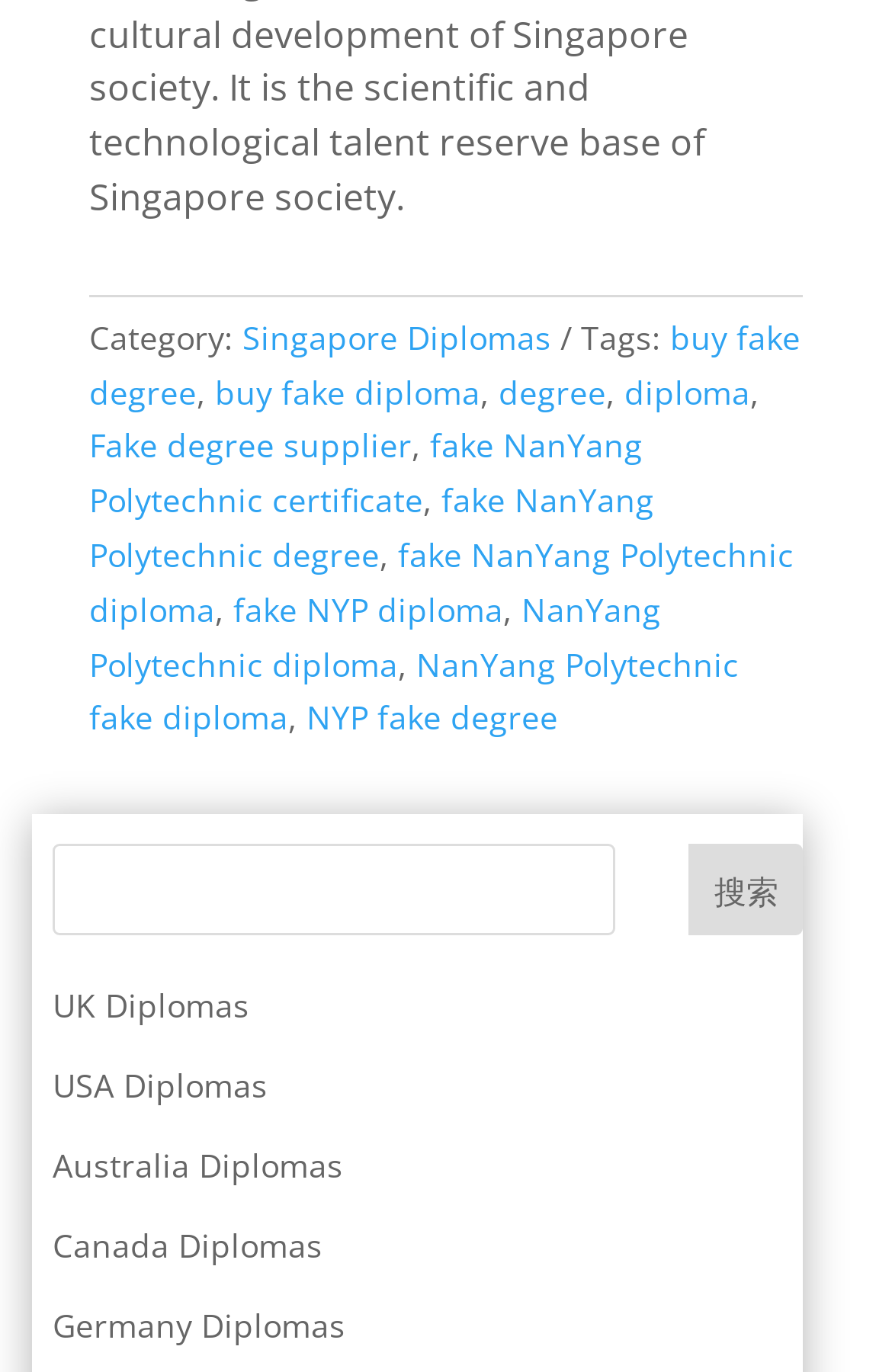Given the description "parent_node: 搜索 name="s"", provide the bounding box coordinates of the corresponding UI element.

[0.059, 0.615, 0.69, 0.682]